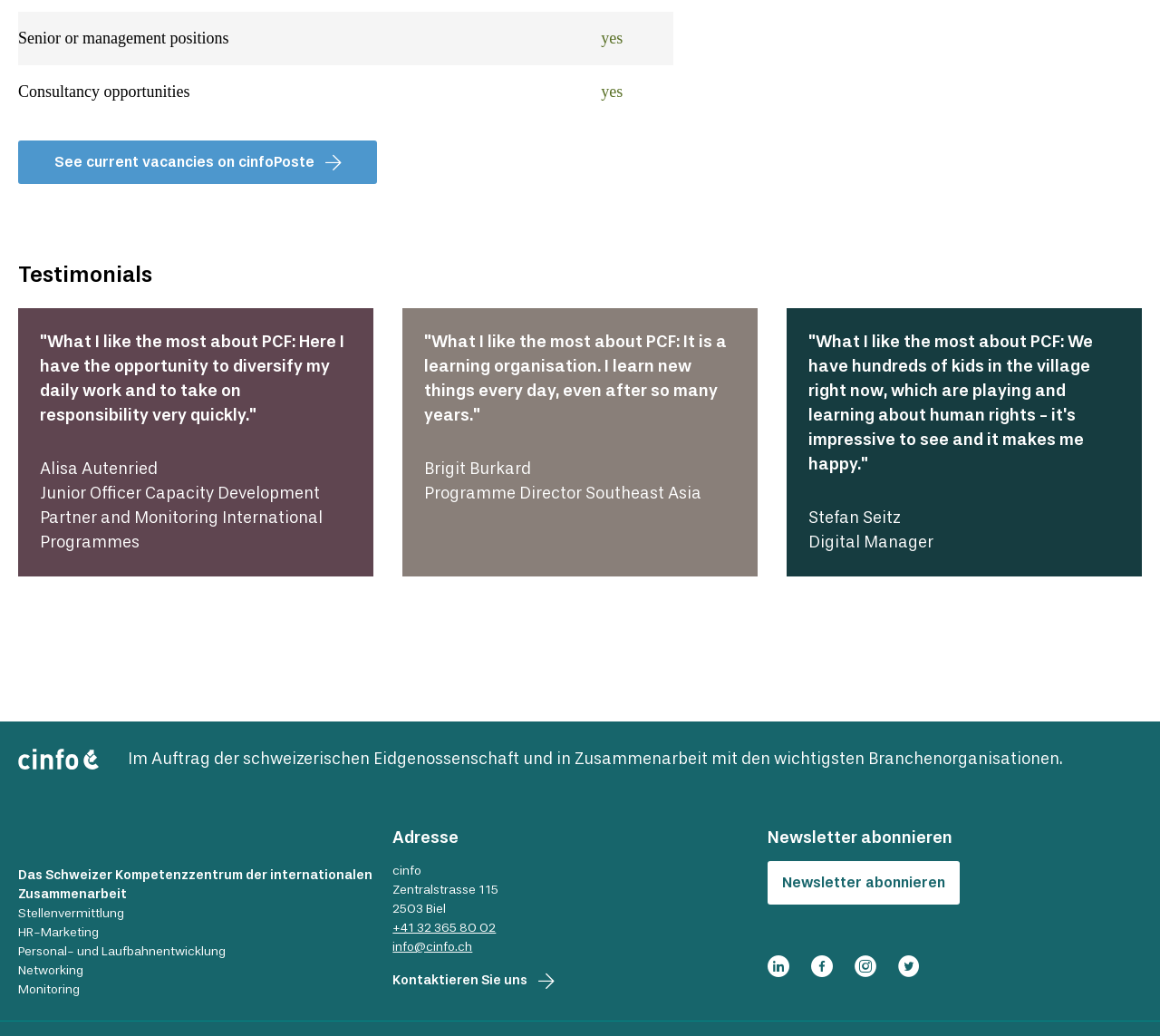Give a concise answer using only one word or phrase for this question:
What is the phone number of cinfo?

+41 32 365 80 02